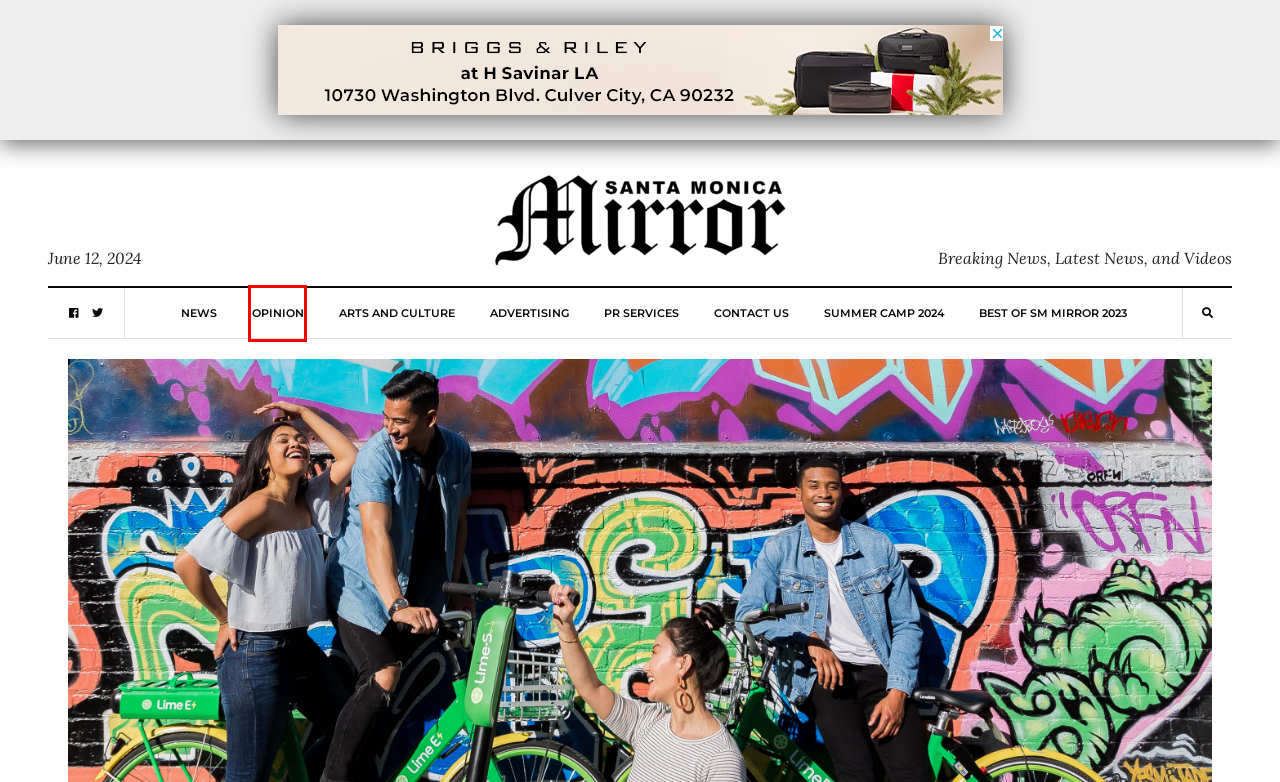Examine the webpage screenshot and identify the UI element enclosed in the red bounding box. Pick the webpage description that most accurately matches the new webpage after clicking the selected element. Here are the candidates:
A. Mirror Media Group
B. Opinion Archives - SM Mirror
C. Contact us - SM Mirror
D. Dining Archives - SM Mirror
E. 2024 Summer Camp Guide - SM Mirror
F. SM Mirror - Breaking News, Latest News, and Videos
G. News Archives - SM Mirror
H. Life and Arts Archives - SM Mirror

B